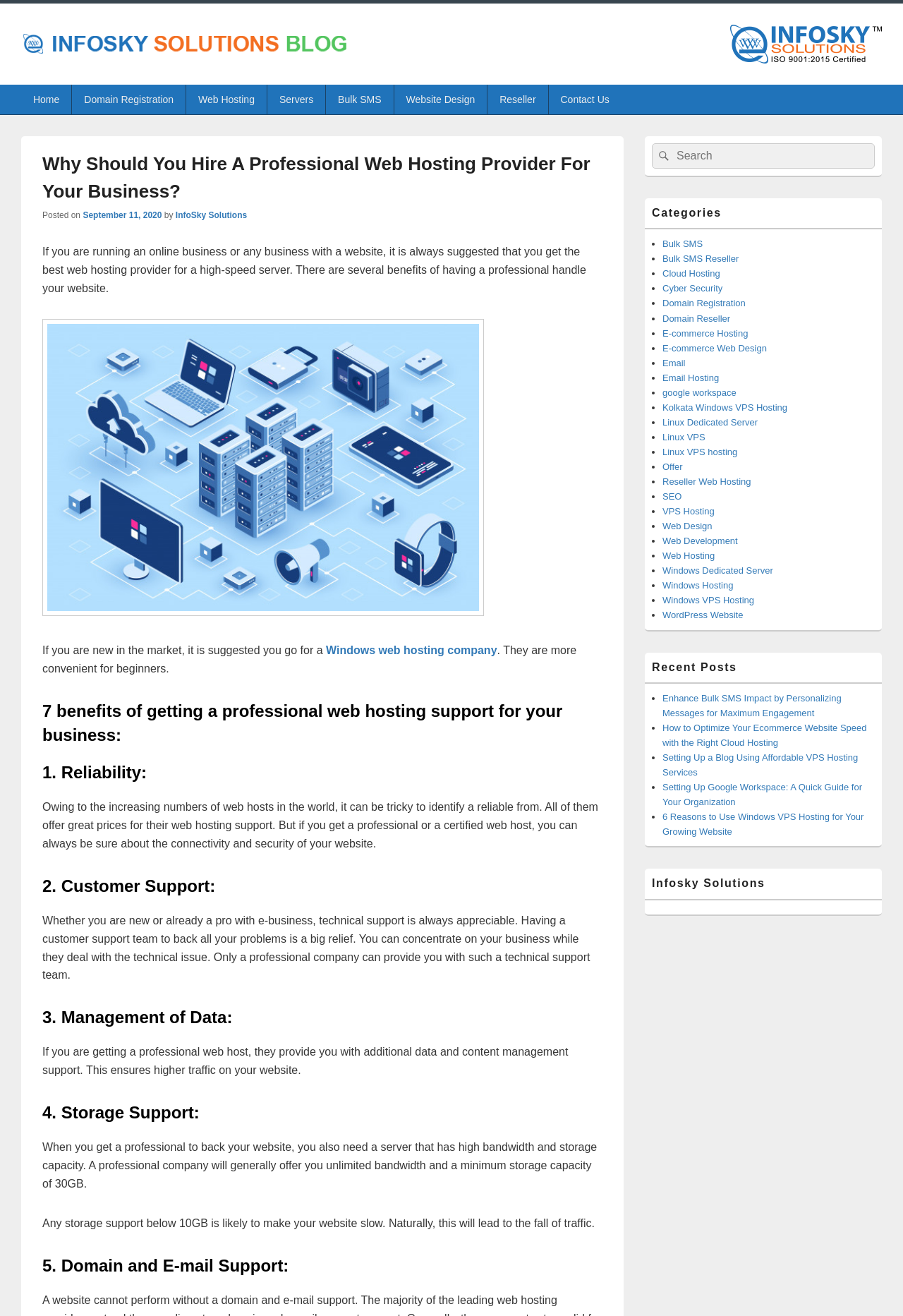Please specify the bounding box coordinates of the clickable section necessary to execute the following command: "Click on the 'Domain Registration' link".

[0.08, 0.064, 0.206, 0.087]